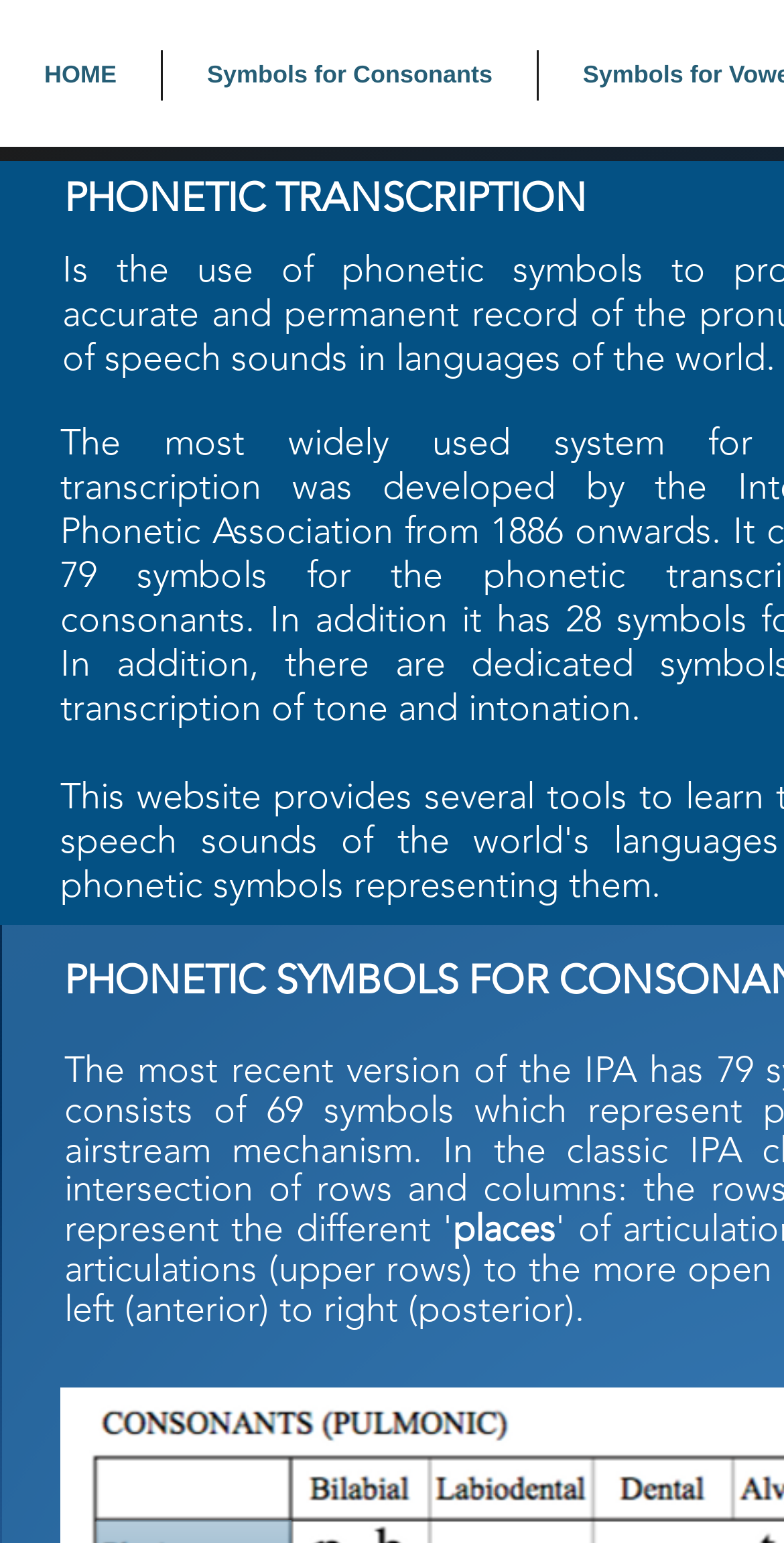Determine the main heading of the webpage and generate its text.

PHONETIC SYMBOLS FOR VOWELS